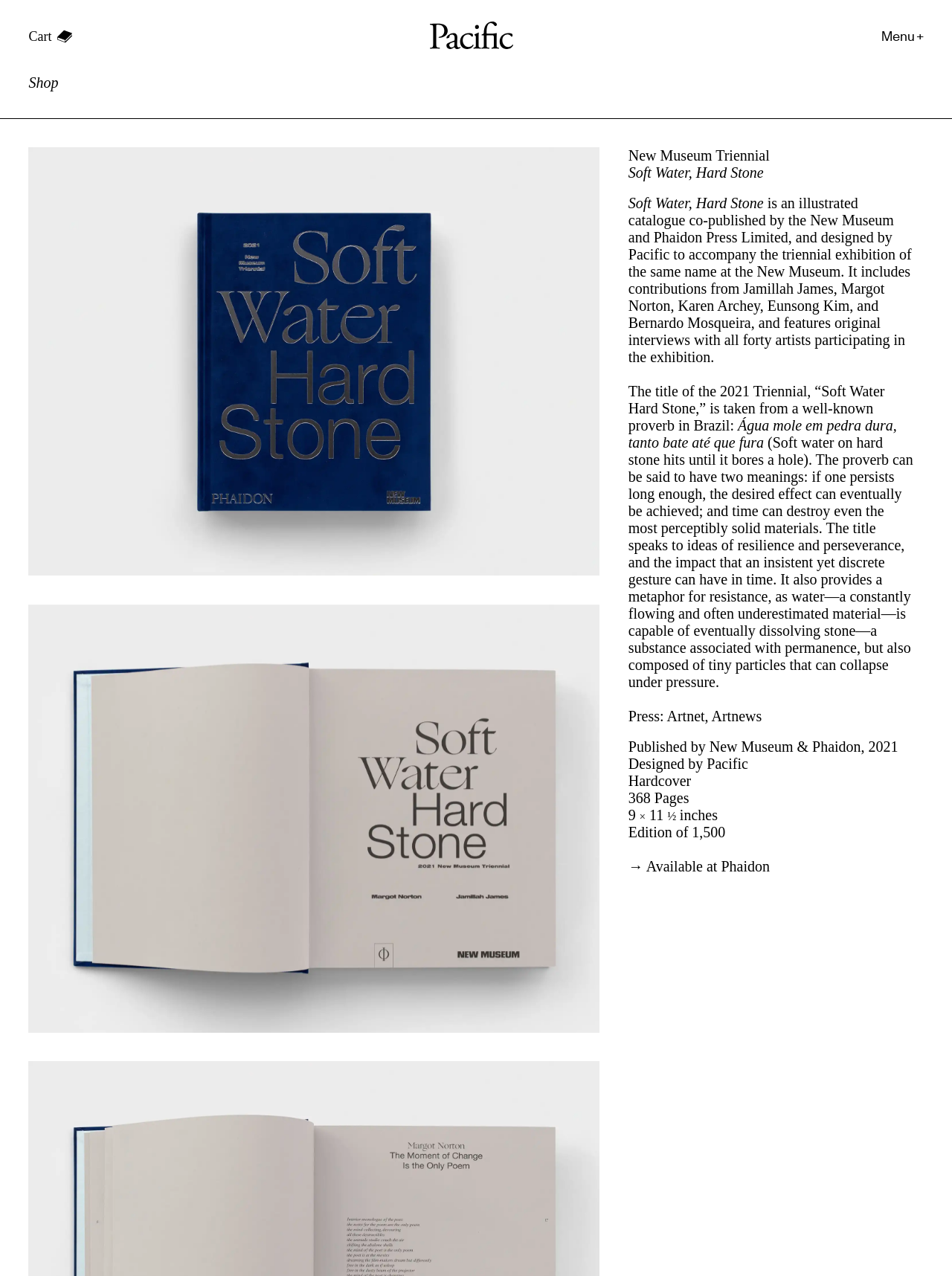Where is the book available?
Please utilize the information in the image to give a detailed response to the question.

The book is available at Phaidon, which is mentioned in the link '→ Available at Phaidon' at the bottom of the webpage.